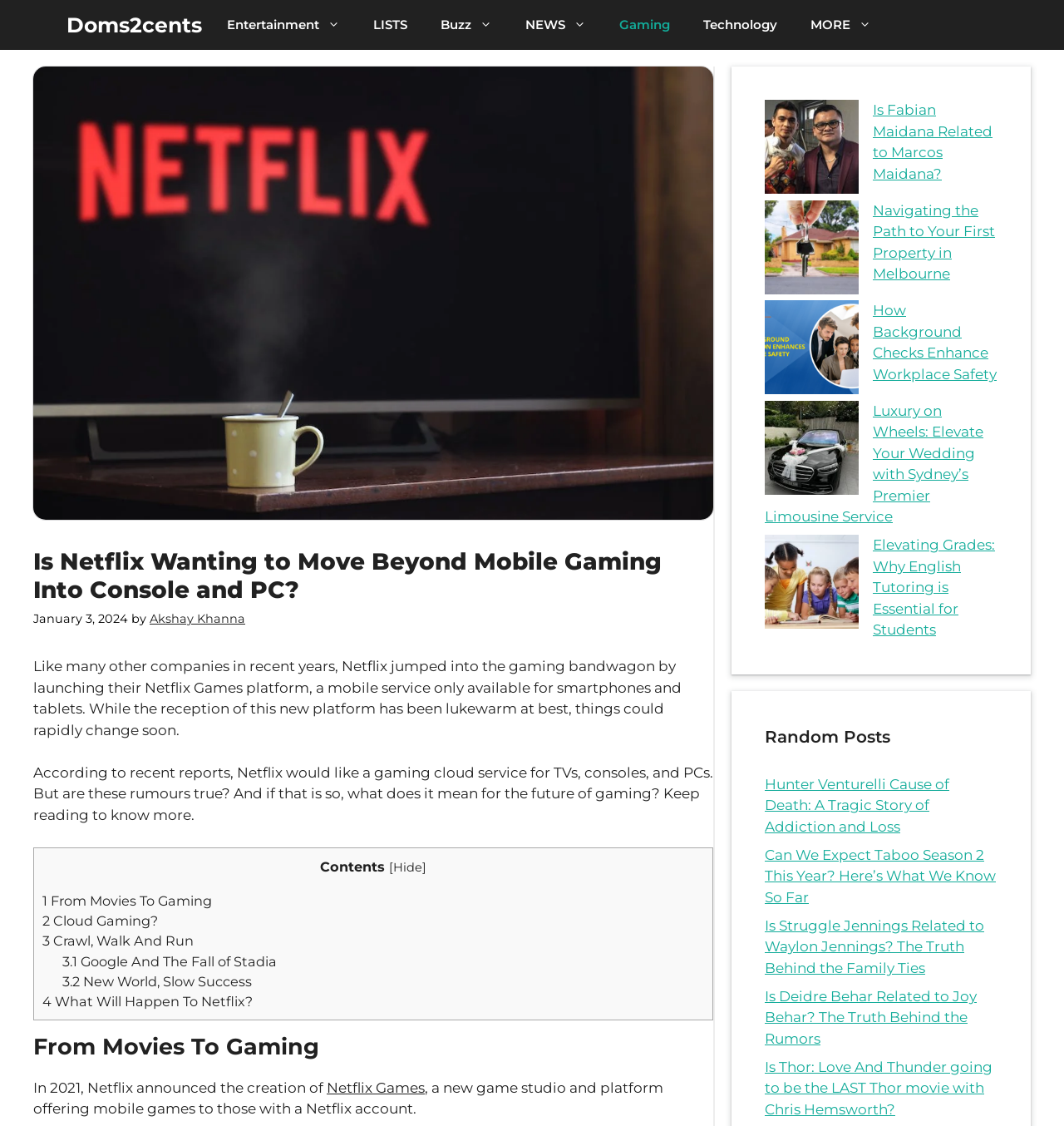Answer the question in a single word or phrase:
What is the title of the first section in the article?

From Movies To Gaming